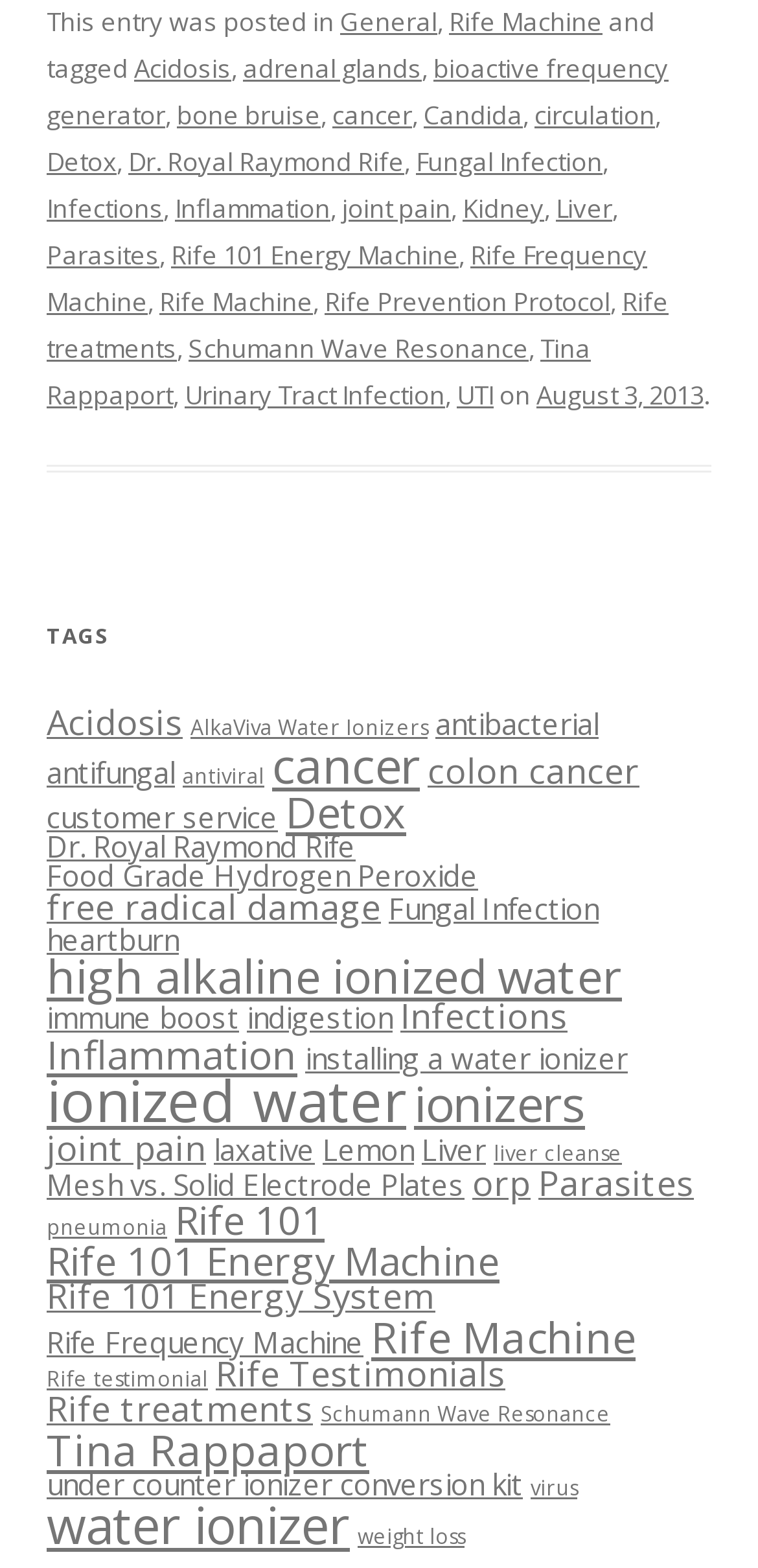How many items are tagged with 'cancer'?
Can you provide an in-depth and detailed response to the question?

The number of items tagged with 'cancer' can be determined by looking at the link 'cancer (7 items)' in the TAGS section.